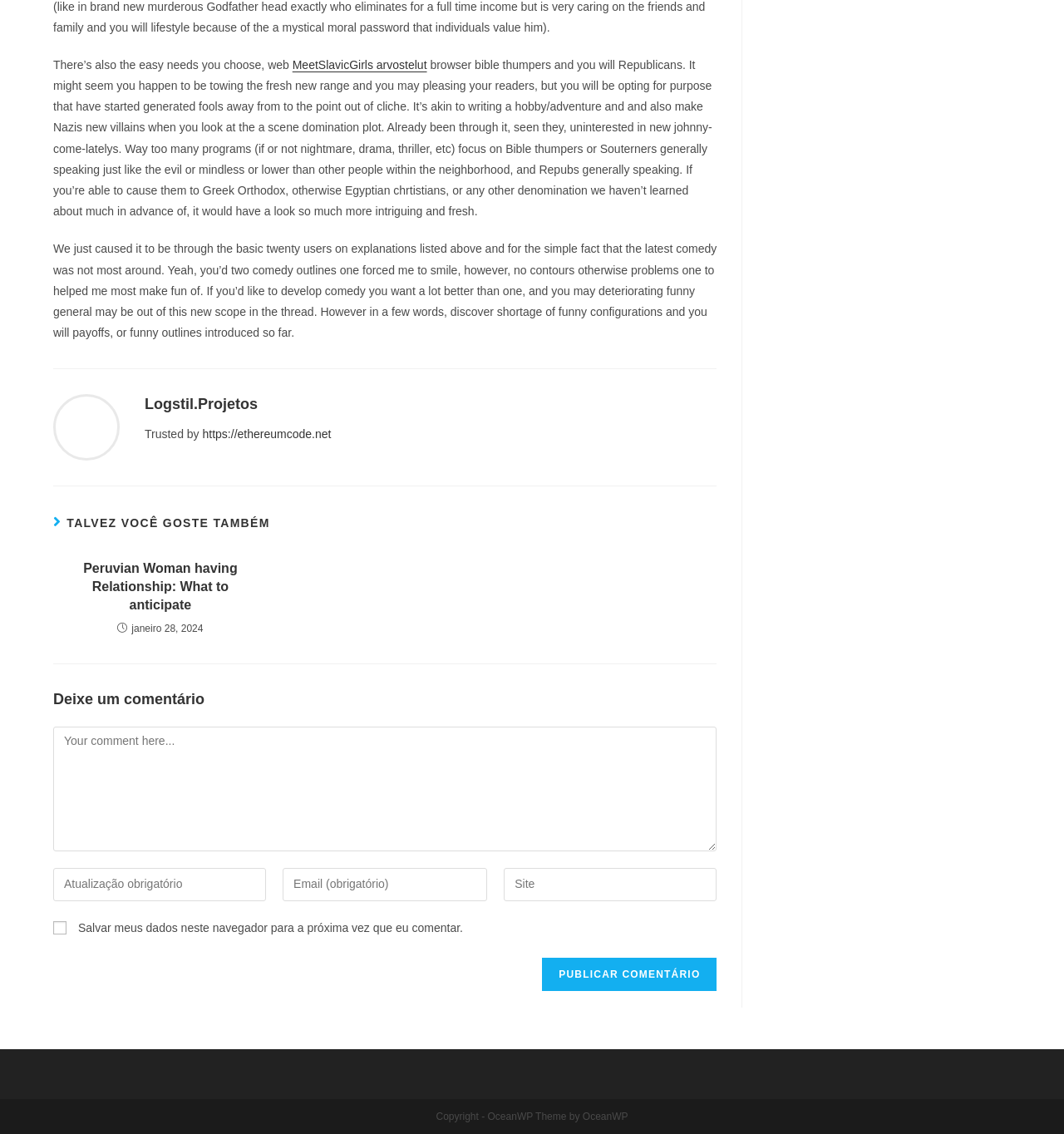Determine the bounding box coordinates for the HTML element mentioned in the following description: "parent_node: Search name="s"". The coordinates should be a list of four floats ranging from 0 to 1, represented as [left, top, right, bottom].

None